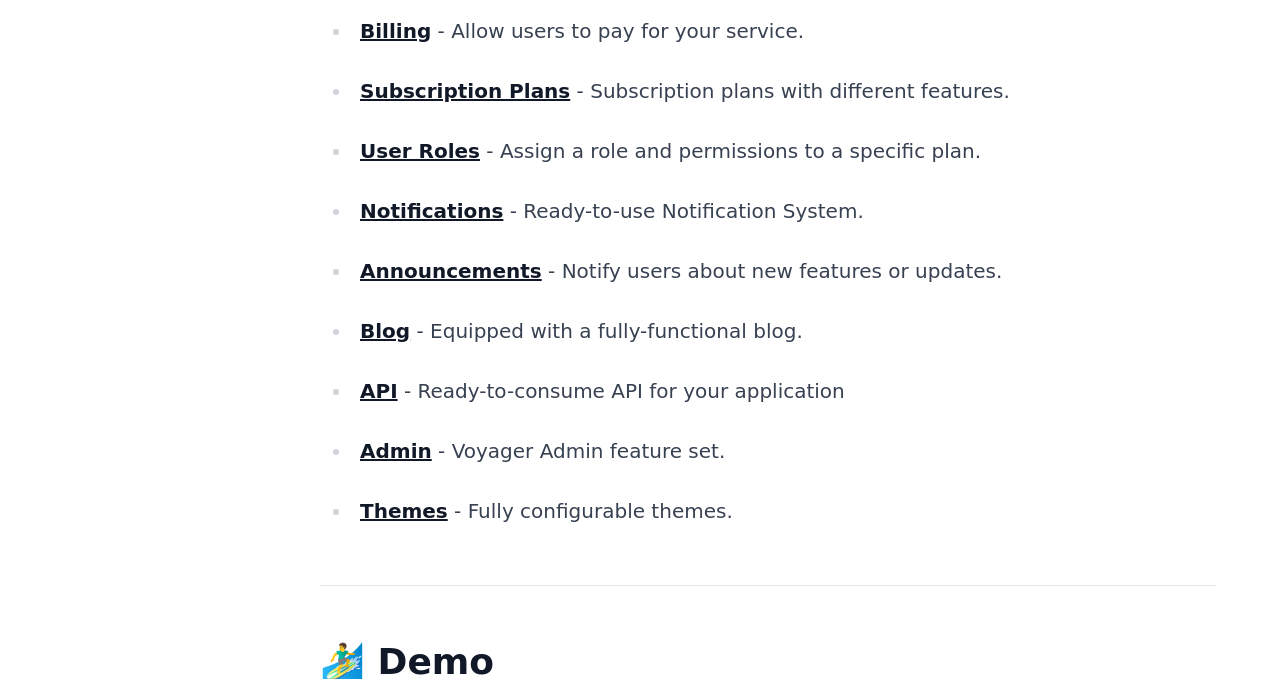What is the purpose of the 'User Roles' feature?
From the screenshot, supply a one-word or short-phrase answer.

Assign a role and permissions to a specific plan